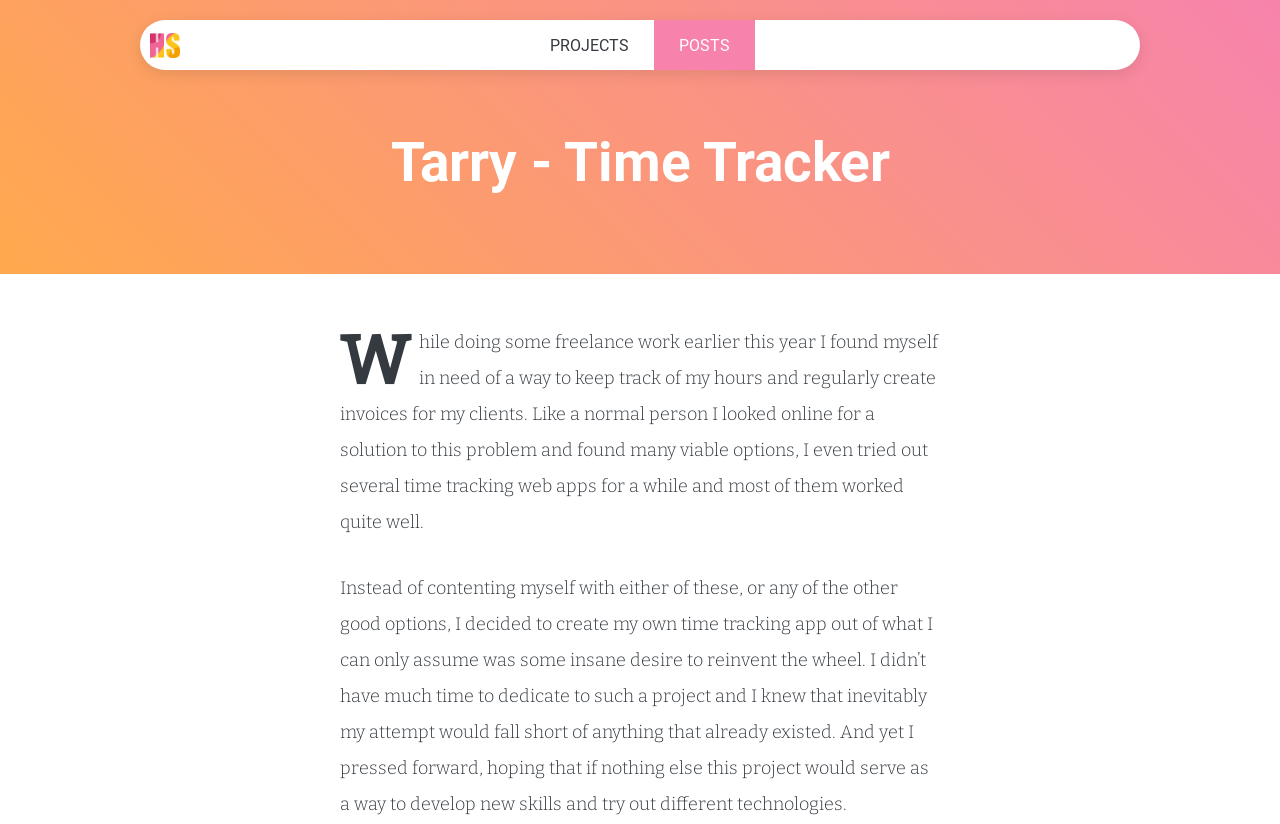Please identify the webpage's heading and generate its text content.

Tarry - Time Tracker